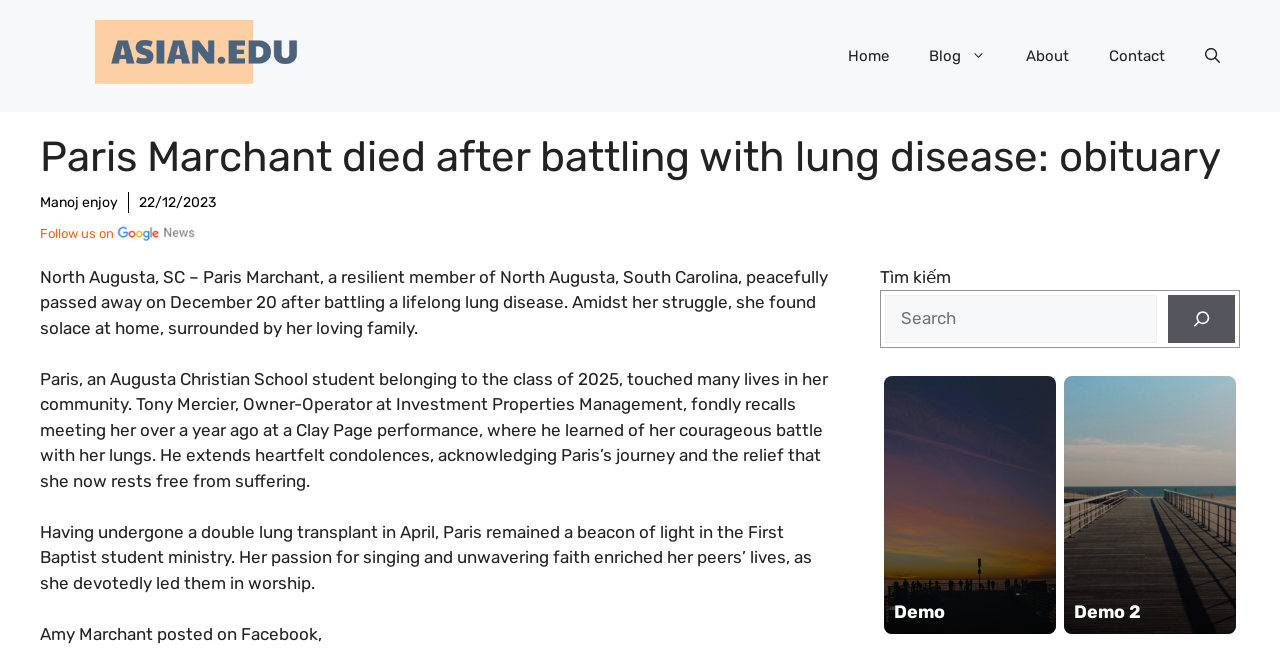Provide a brief response using a word or short phrase to this question:
Who posted on Facebook?

Amy Marchant